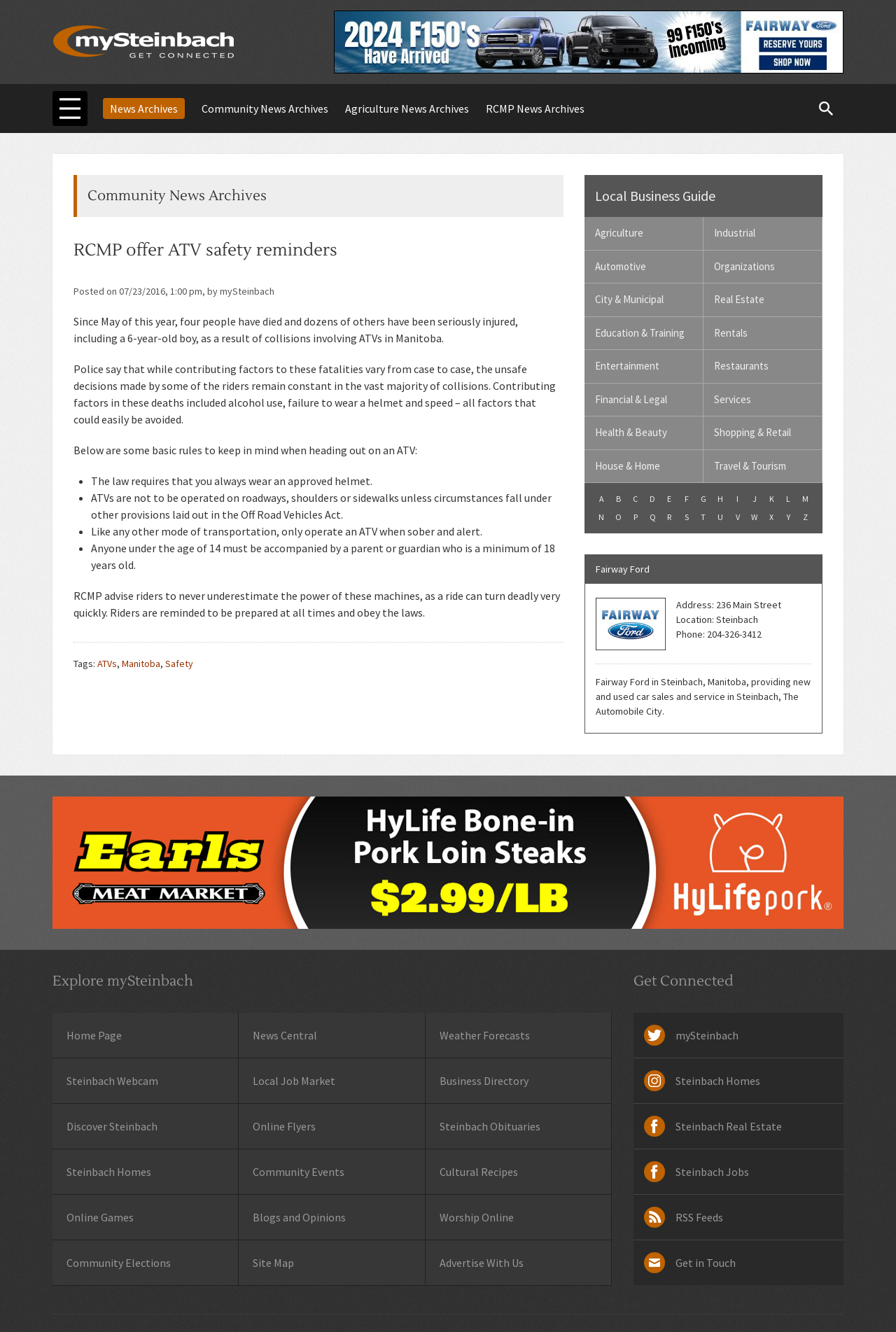Find the bounding box coordinates for the HTML element described in this sentence: "parent_node: News Archives title="Website Sections"". Provide the coordinates as four float numbers between 0 and 1, in the format [left, top, right, bottom].

[0.059, 0.068, 0.098, 0.095]